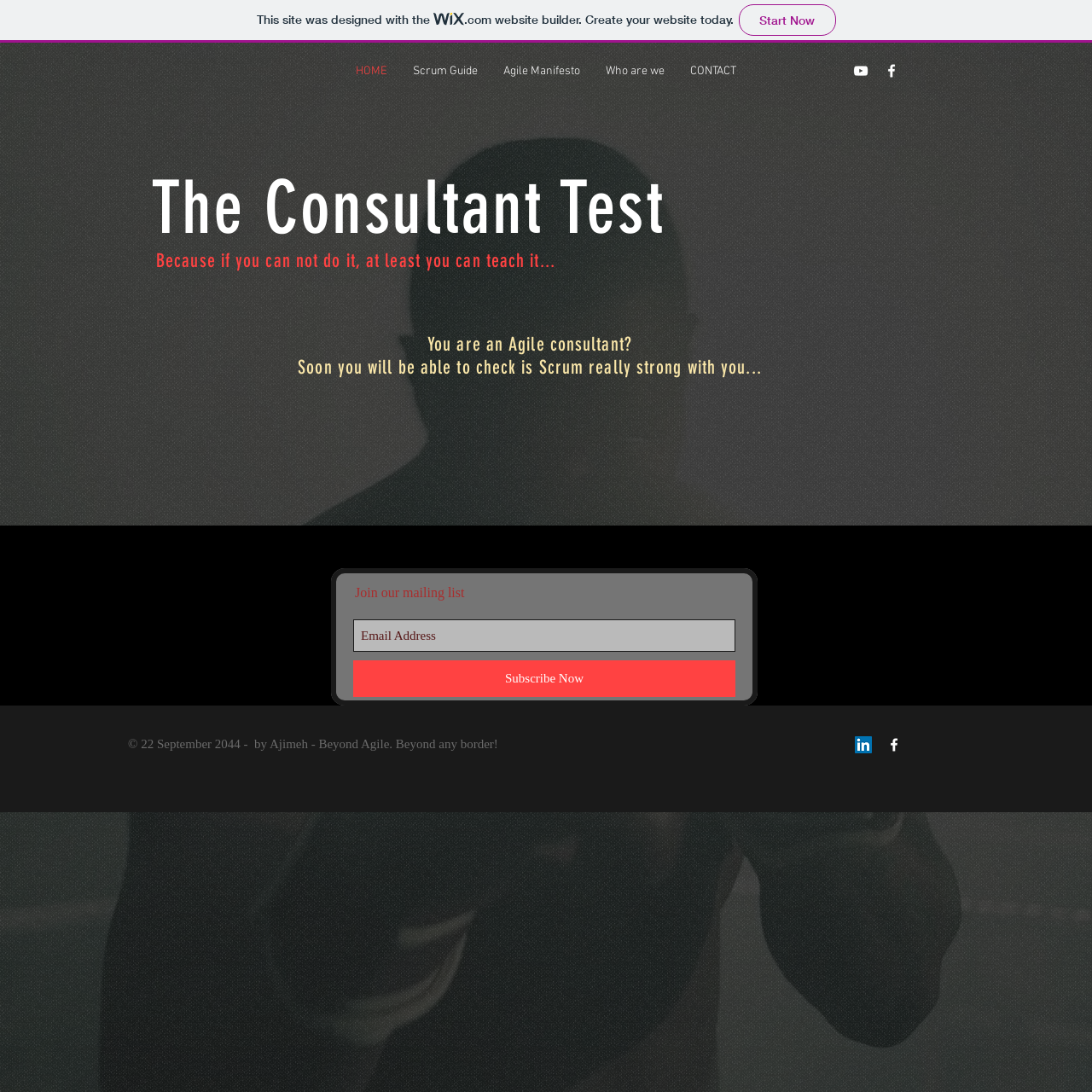Locate the bounding box of the UI element based on this description: "Who are we". Provide four float numbers between 0 and 1 as [left, top, right, bottom].

[0.543, 0.046, 0.62, 0.085]